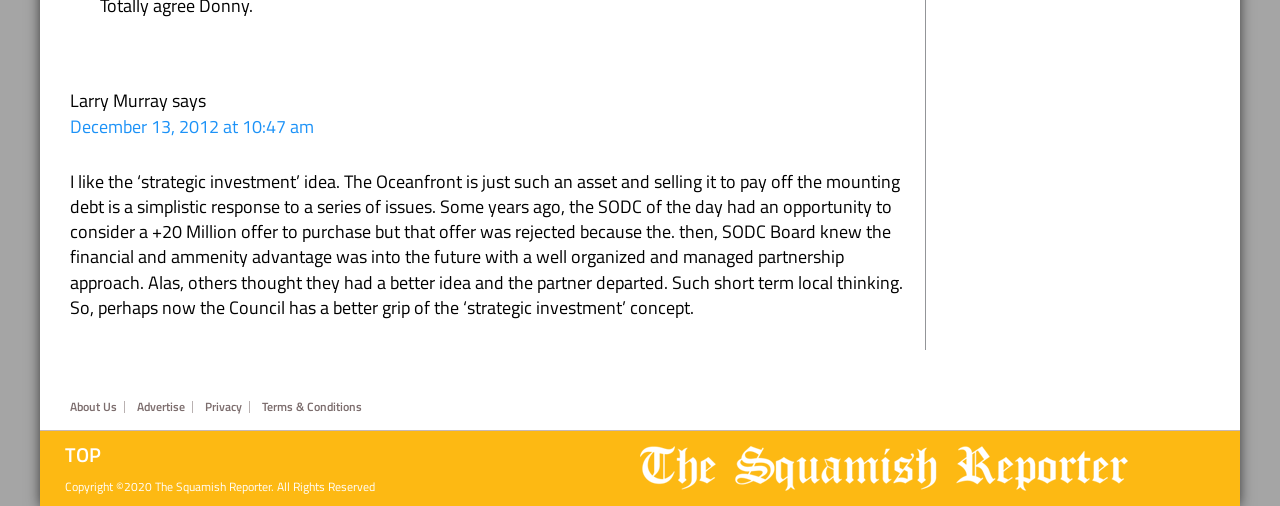Bounding box coordinates should be in the format (top-left x, top-left y, bottom-right x, bottom-right y) and all values should be floating point numbers between 0 and 1. Determine the bounding box coordinate for the UI element described as: Terms & Conditions

[0.205, 0.792, 0.283, 0.816]